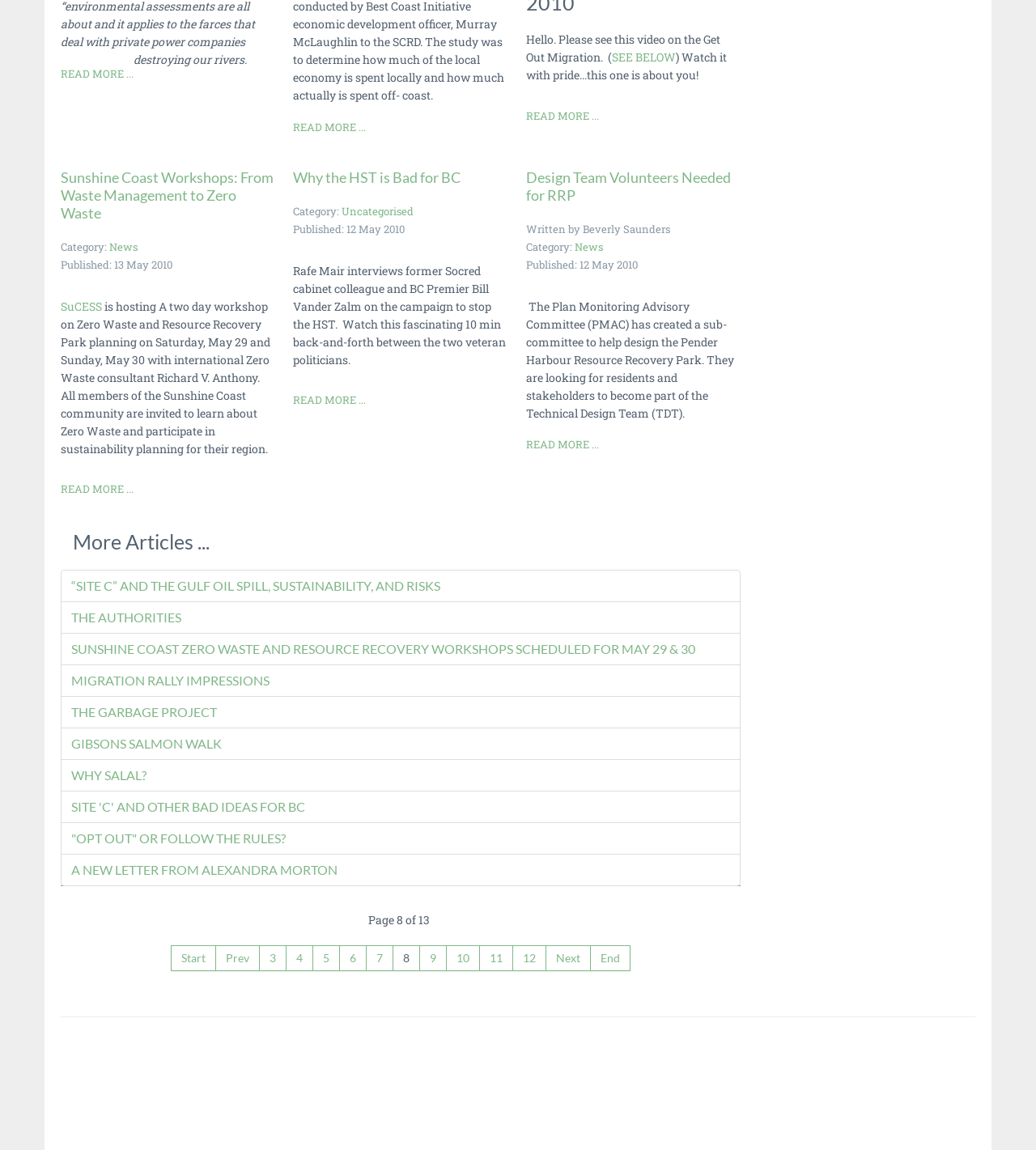Answer in one word or a short phrase: 
What is the purpose of the Technical Design Team?

To help design the Pender Harbour Resource Recovery Park